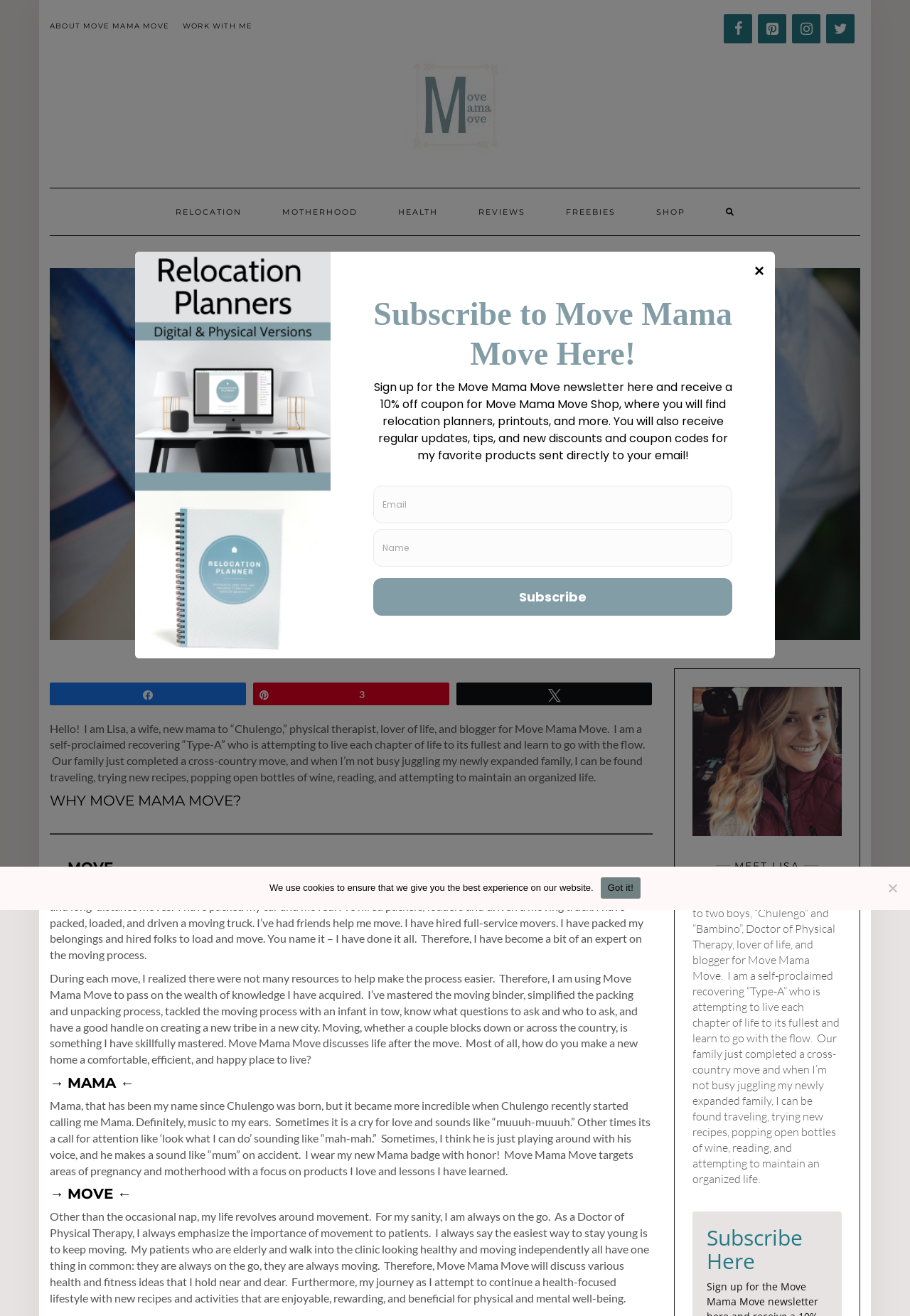Describe all significant elements and features of the webpage.

The webpage is about Move Mama Move, a blog created by Lisa, a physical therapist and mother, who has relocated numerous times in the last 15 years. The page has a navigation menu at the top with links to different sections, including relocation, motherhood, health, reviews, freebies, and shop. Below the navigation menu, there is a large image with the title "About Move Mama Move" and a brief introduction to Lisa.

The main content of the page is divided into three sections: "Why Move Mama Move?", "→ MOVE ←", and "→ MAMA ←". The first section explains the purpose of the blog, which is to share Lisa's expertise in relocation and provide resources to make the moving process easier. The second section, "→ MOVE ←", talks about Lisa's experience with moving and how she has mastered the process. The third section, "→ MAMA ←", is about Lisa's experience as a mother and her journey with pregnancy and motherhood.

Throughout the page, there are several headings, paragraphs of text, and links to social media platforms. There is also a "Meet Lisa" section with a brief bio and a call-to-action to subscribe to the blog. At the bottom of the page, there is a cookie notice dialog with a message about the use of cookies on the website.

In terms of layout, the page has a clean and organized structure, with clear headings and concise text. The use of images and icons adds visual interest to the page. The navigation menu is easily accessible at the top of the page, and the main content is divided into clear sections with headings and subheadings. Overall, the page is easy to navigate and understand.